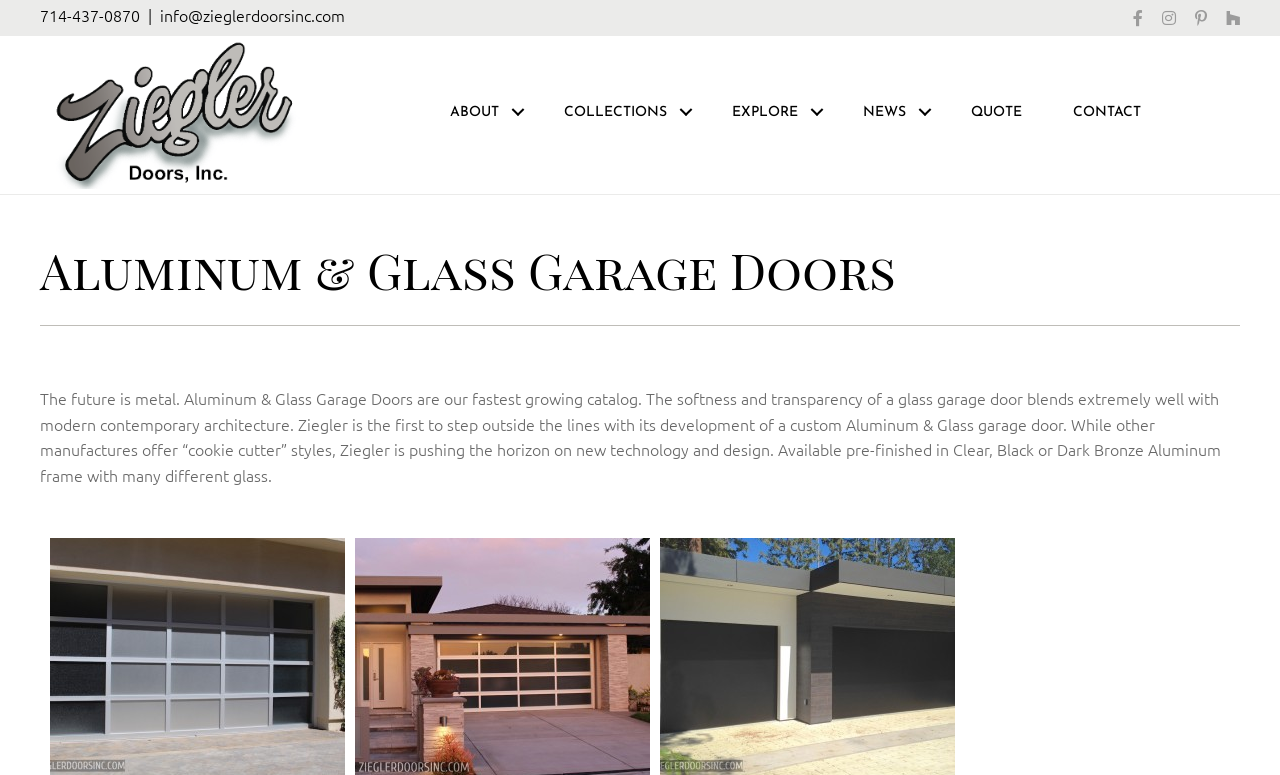Find the bounding box coordinates of the element to click in order to complete this instruction: "Contact us". The bounding box coordinates must be four float numbers between 0 and 1, denoted as [left, top, right, bottom].

[0.818, 0.104, 0.911, 0.186]